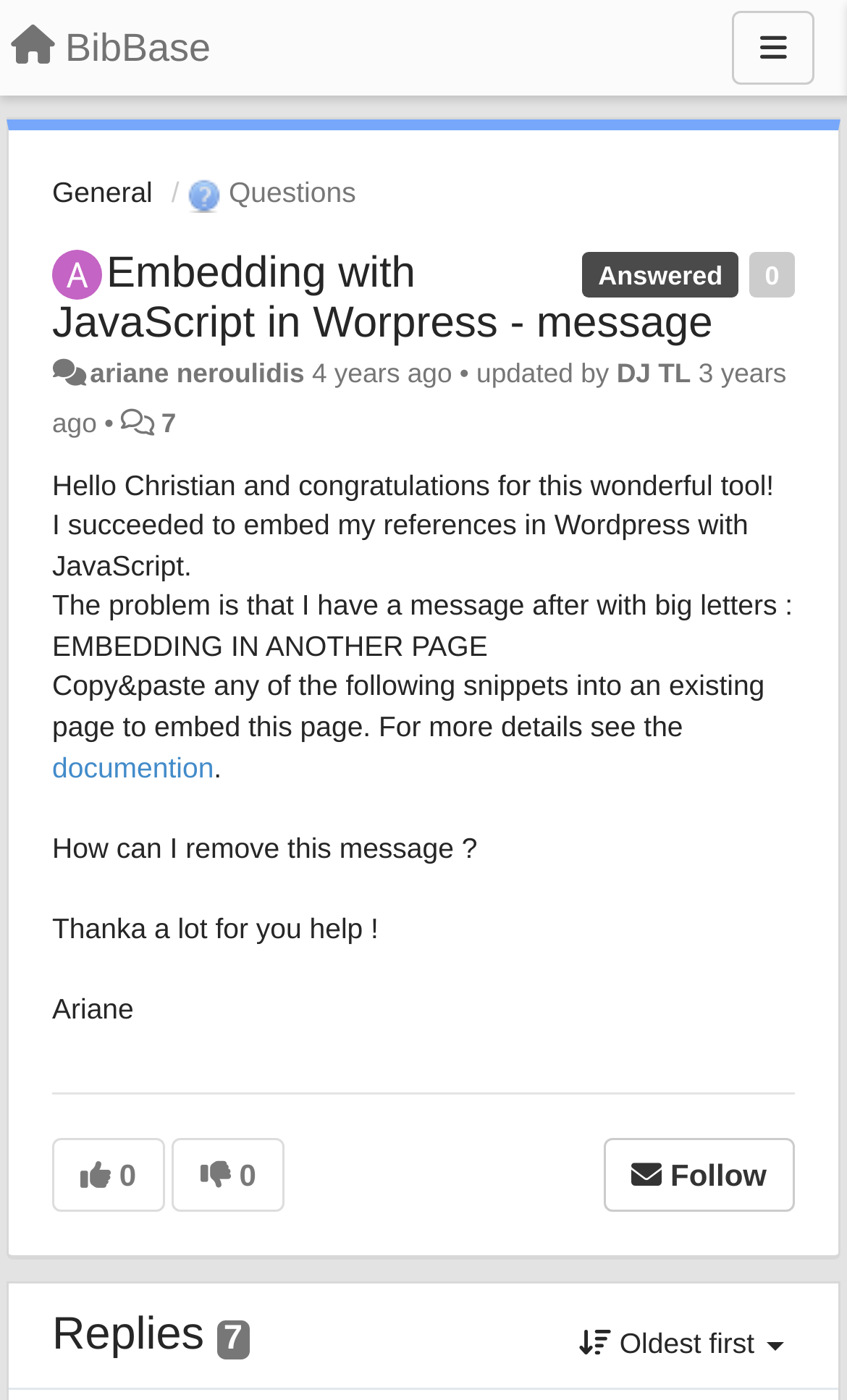Locate the bounding box coordinates of the element to click to perform the following action: 'Click on the BibBase link'. The coordinates should be given as four float values between 0 and 1, in the form of [left, top, right, bottom].

[0.0, 0.005, 0.287, 0.064]